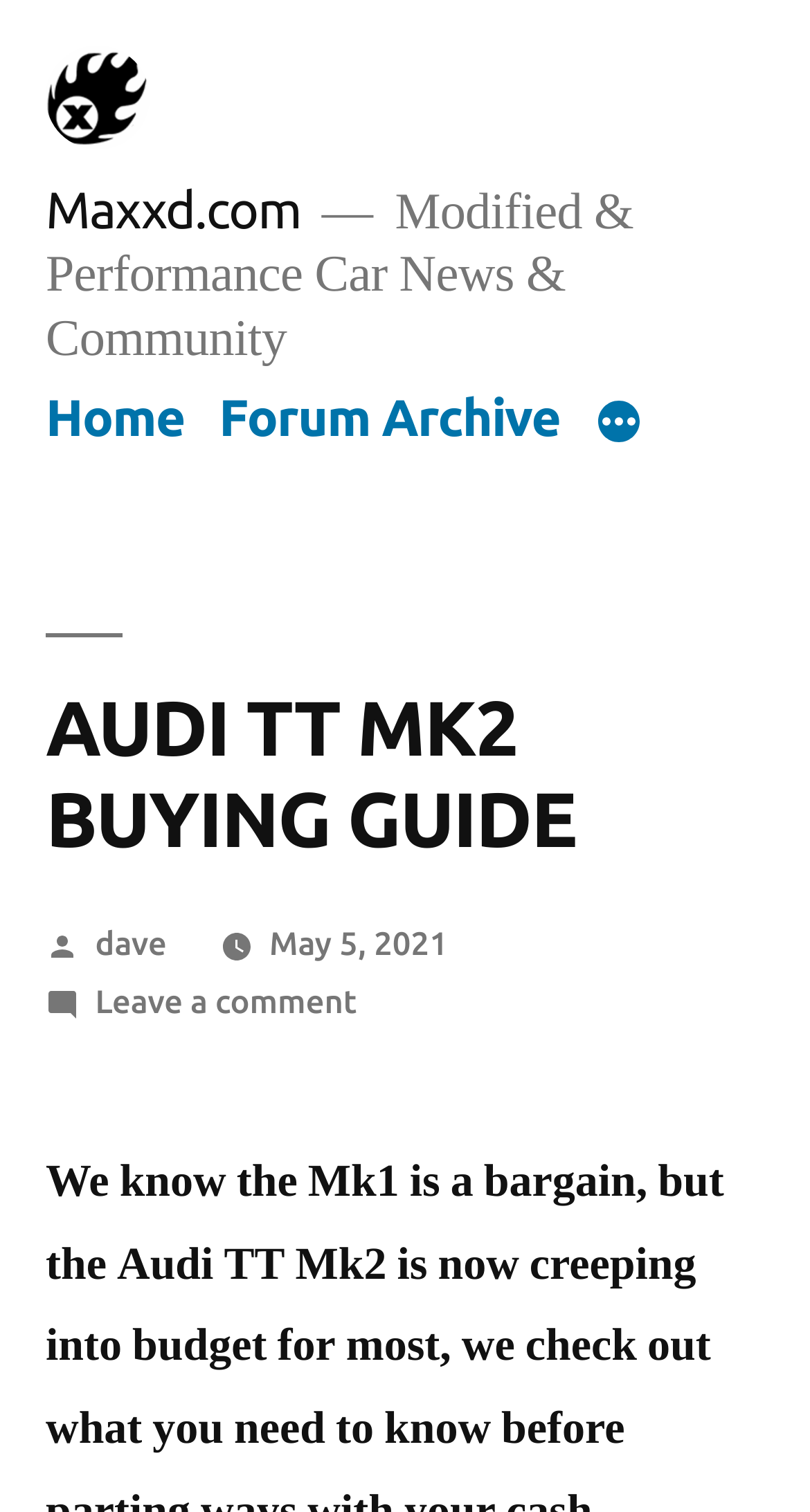Find and specify the bounding box coordinates that correspond to the clickable region for the instruction: "click more menu".

[0.734, 0.265, 0.795, 0.298]